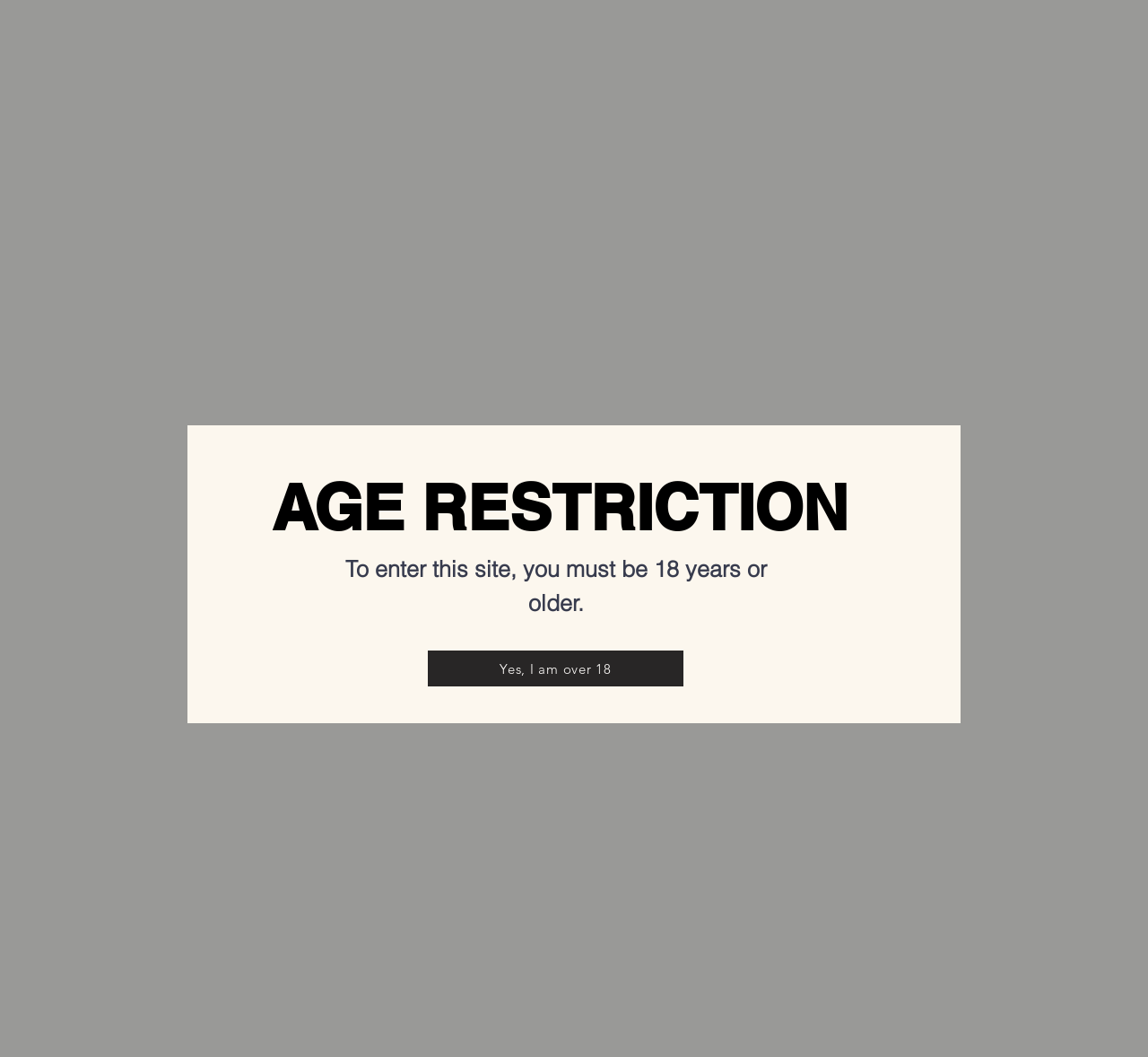Identify the bounding box for the described UI element. Provide the coordinates in (top-left x, top-left y, bottom-right x, bottom-right y) format with values ranging from 0 to 1: SHOP WINES

[0.525, 0.036, 0.618, 0.059]